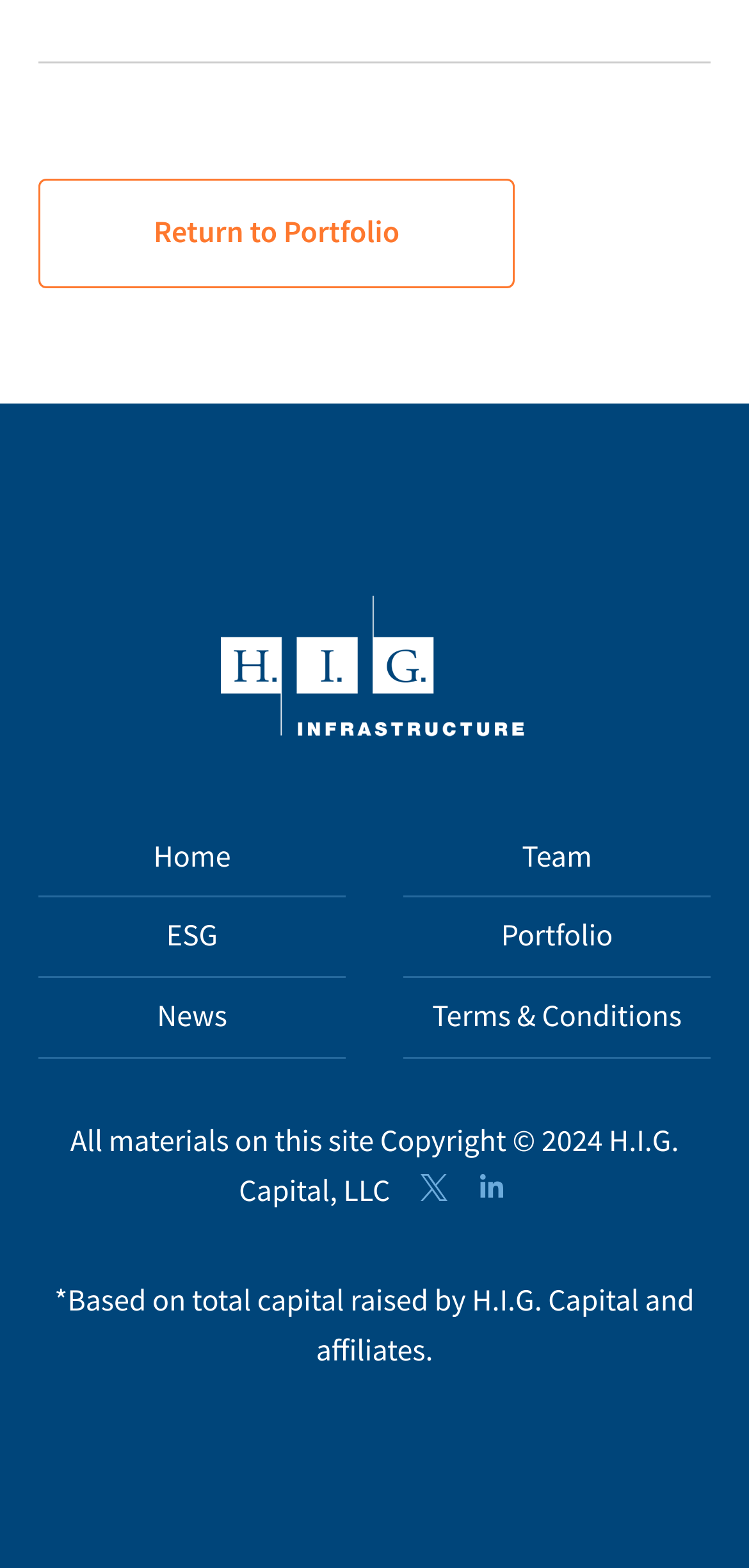Based on the image, please respond to the question with as much detail as possible:
How many main navigation links are at the top of the webpage?

I analyzed the webpage and found five main navigation links at the top, which are 'Home', 'Team', 'ESG', 'Portfolio', and 'News'.